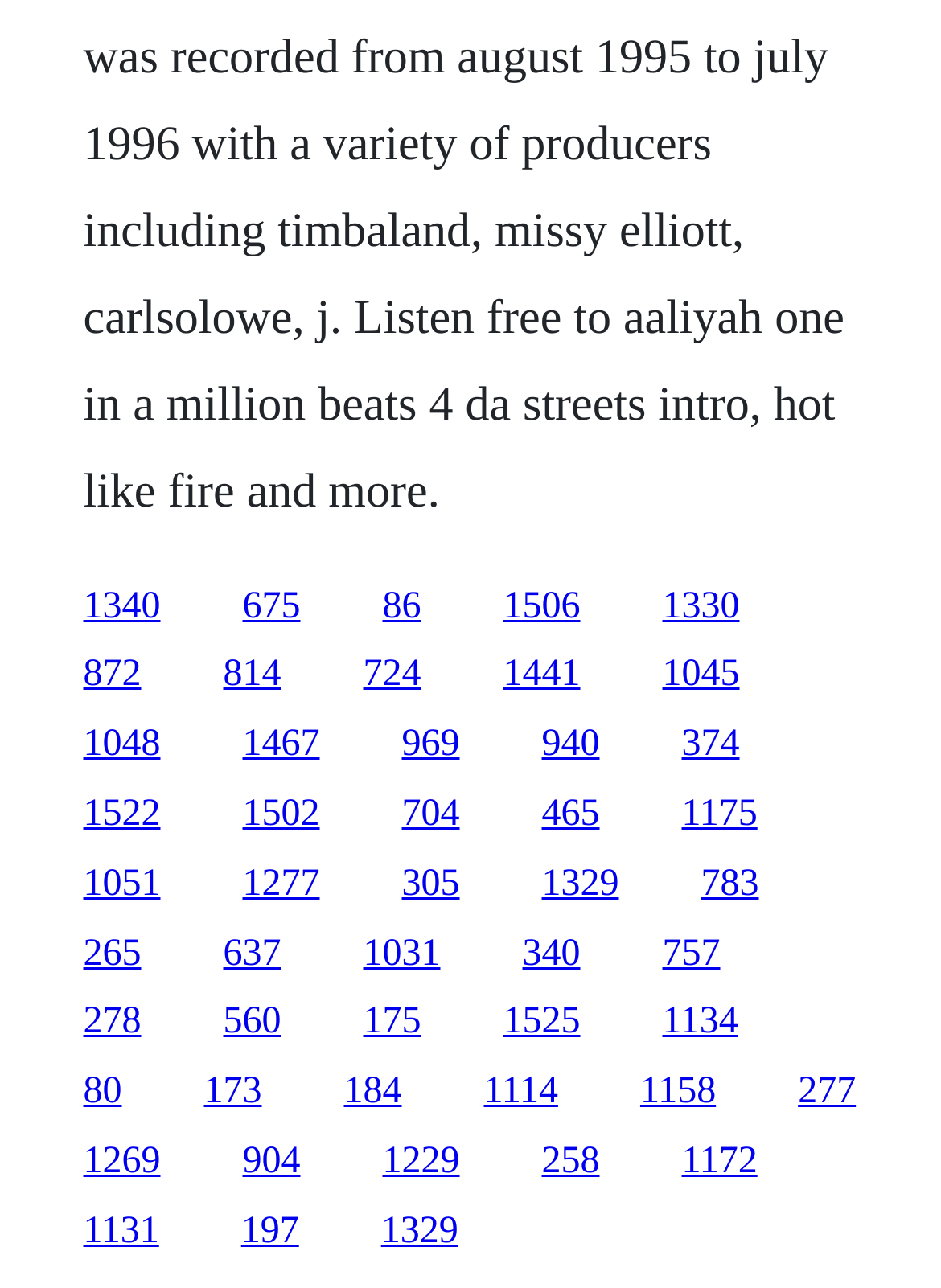Please provide a comprehensive answer to the question below using the information from the image: What is the vertical position of the link '1340' relative to the link '675'?

By comparing the y1 and y2 coordinates of the bounding boxes of the two links, I can determine that the link '1340' is above the link '675'.